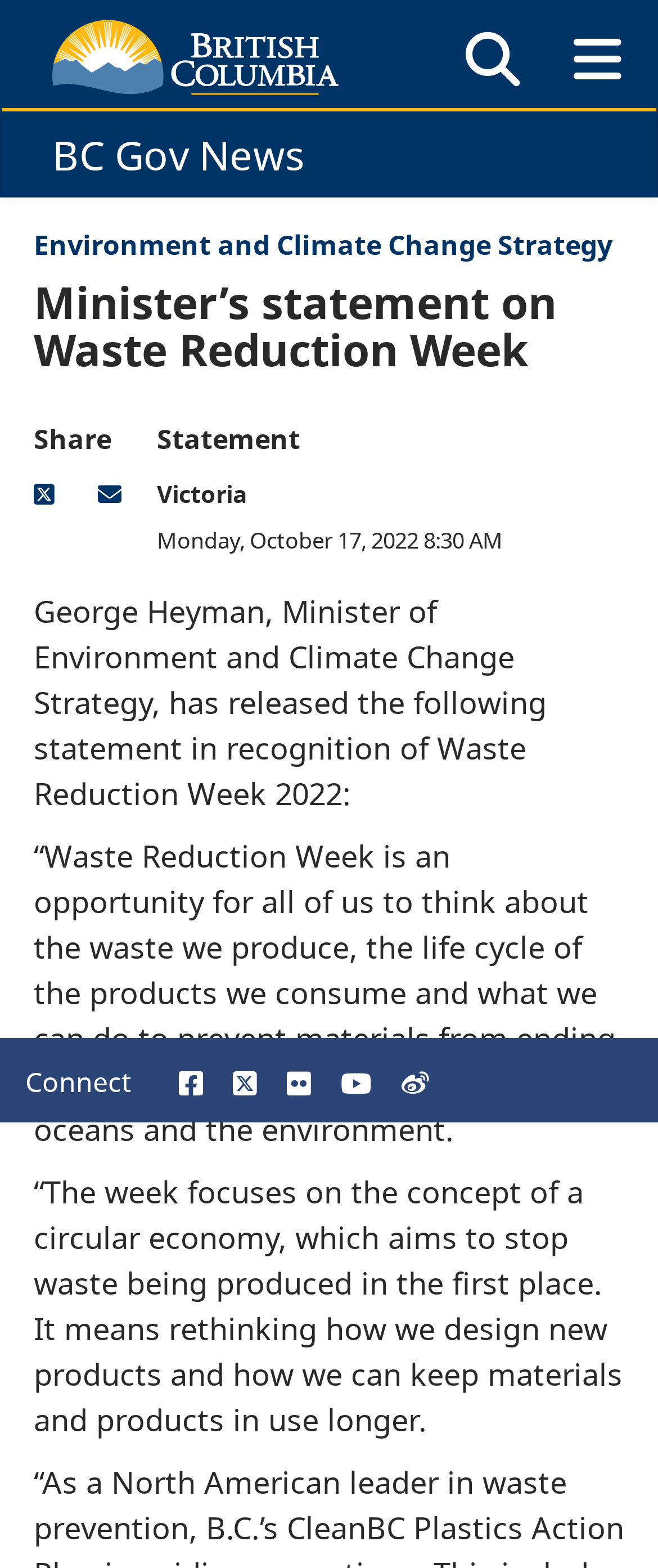What is the purpose of Waste Reduction Week? Examine the screenshot and reply using just one word or a brief phrase.

To think about waste production